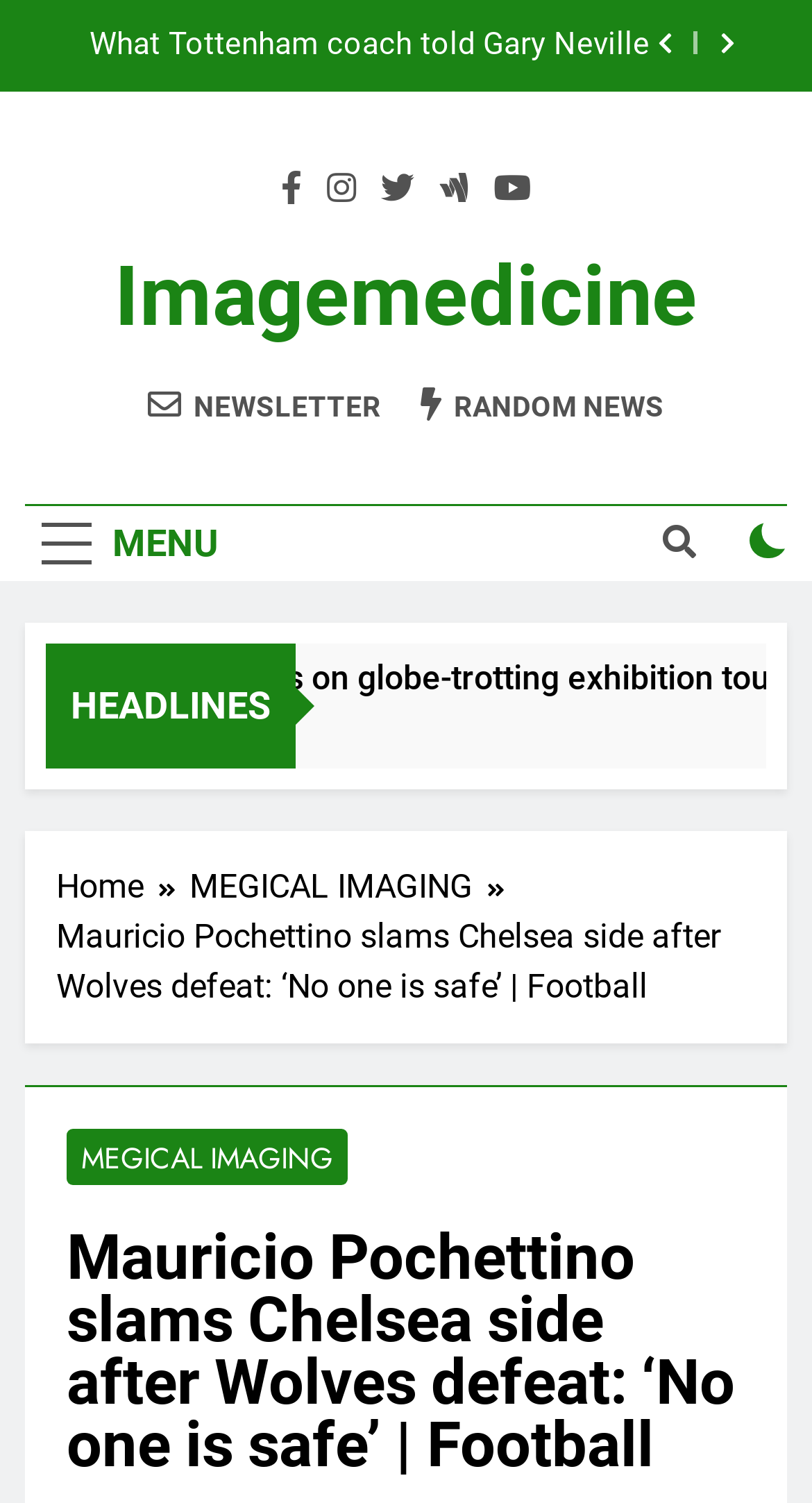Please identify the primary heading on the webpage and return its text.

Mauricio Pochettino slams Chelsea side after Wolves defeat: ‘No one is safe’ | Football